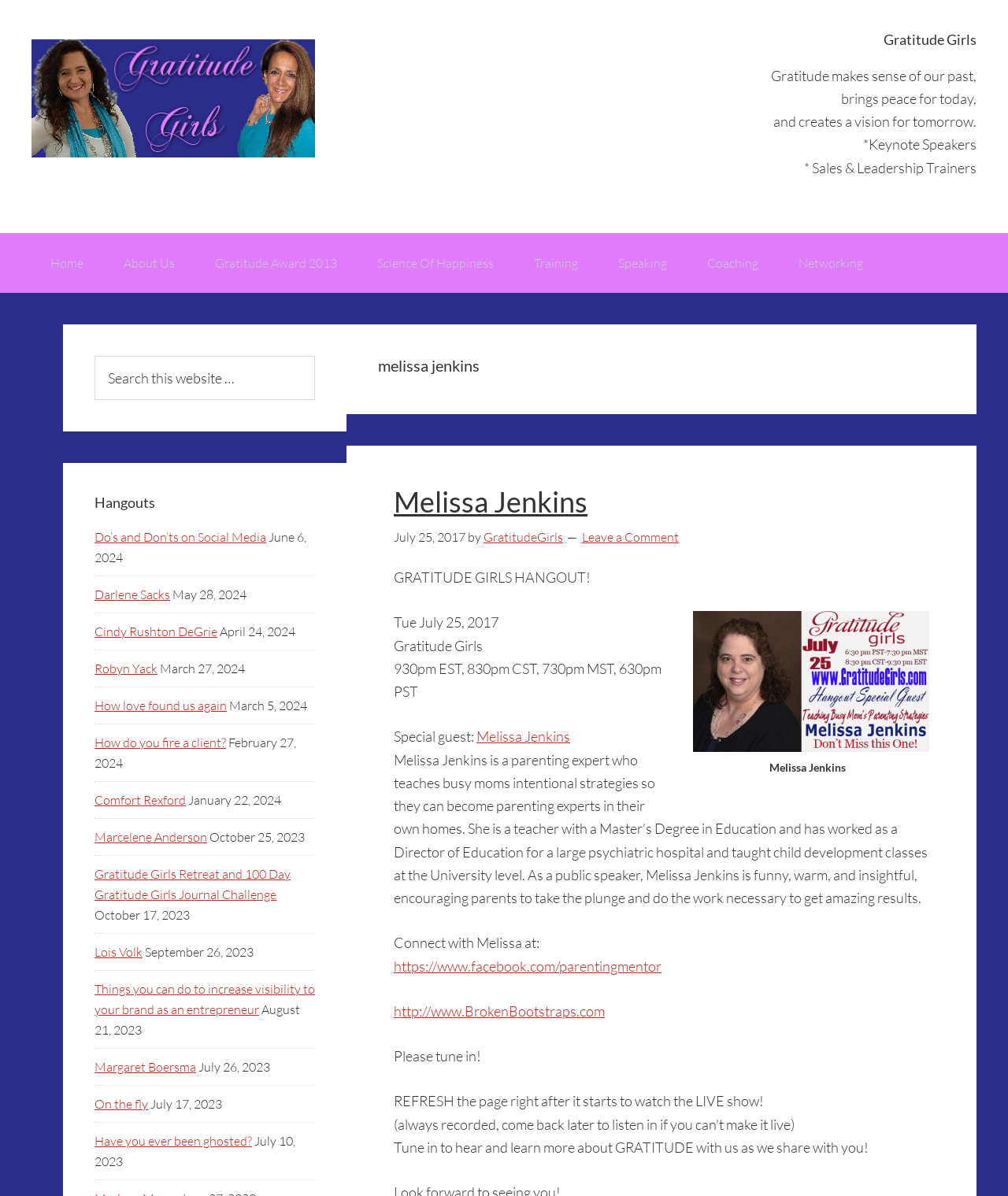Provide a single word or phrase answer to the question: 
What is the time of the Gratitude Girls Hangout?

930pm EST